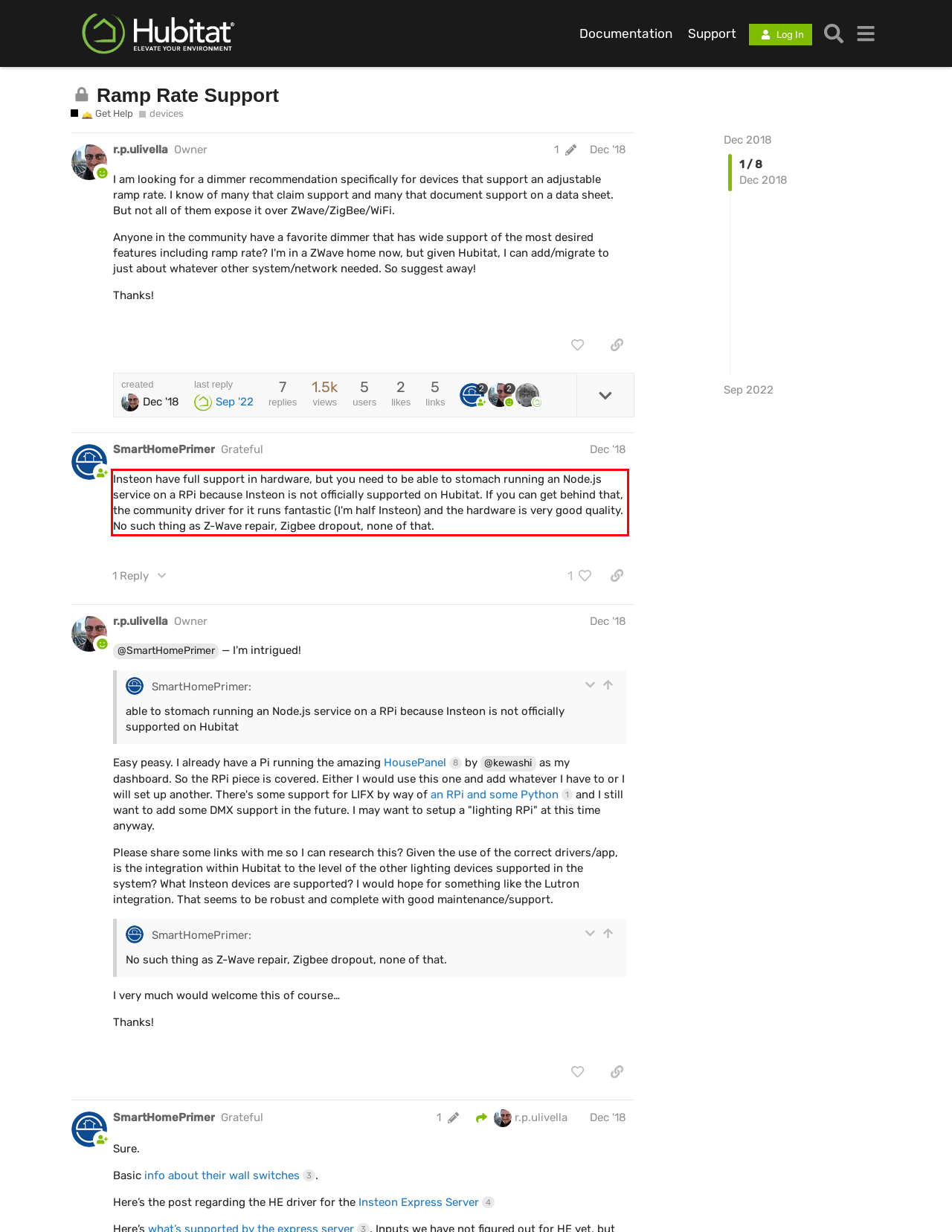Analyze the webpage screenshot and use OCR to recognize the text content in the red bounding box.

Insteon have full support in hardware, but you need to be able to stomach running an Node.js service on a RPi because Insteon is not officially supported on Hubitat. If you can get behind that, the community driver for it runs fantastic (I'm half Insteon) and the hardware is very good quality. No such thing as Z-Wave repair, Zigbee dropout, none of that.